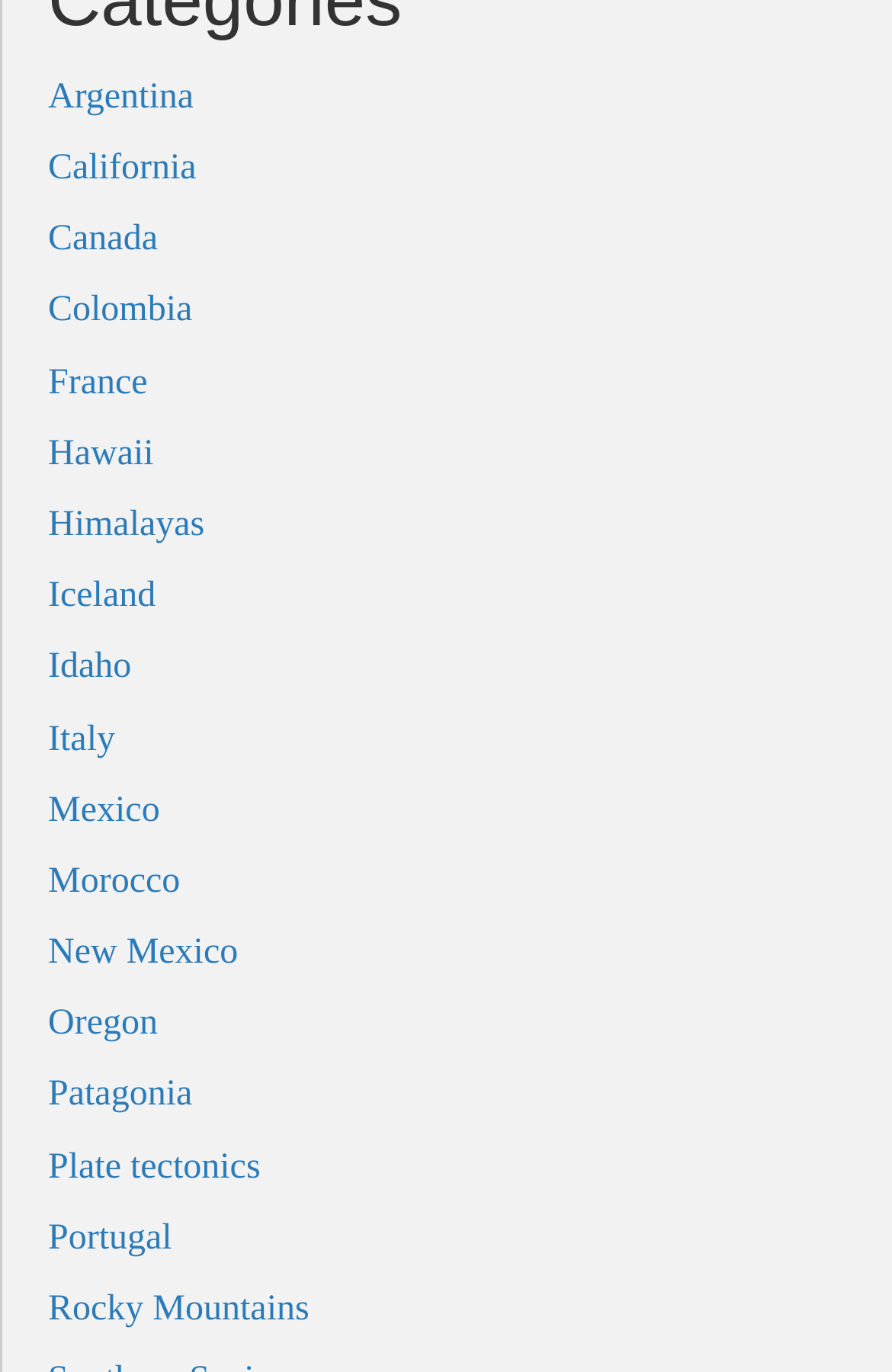Please determine the bounding box coordinates of the section I need to click to accomplish this instruction: "visit Argentina".

[0.054, 0.056, 0.217, 0.085]